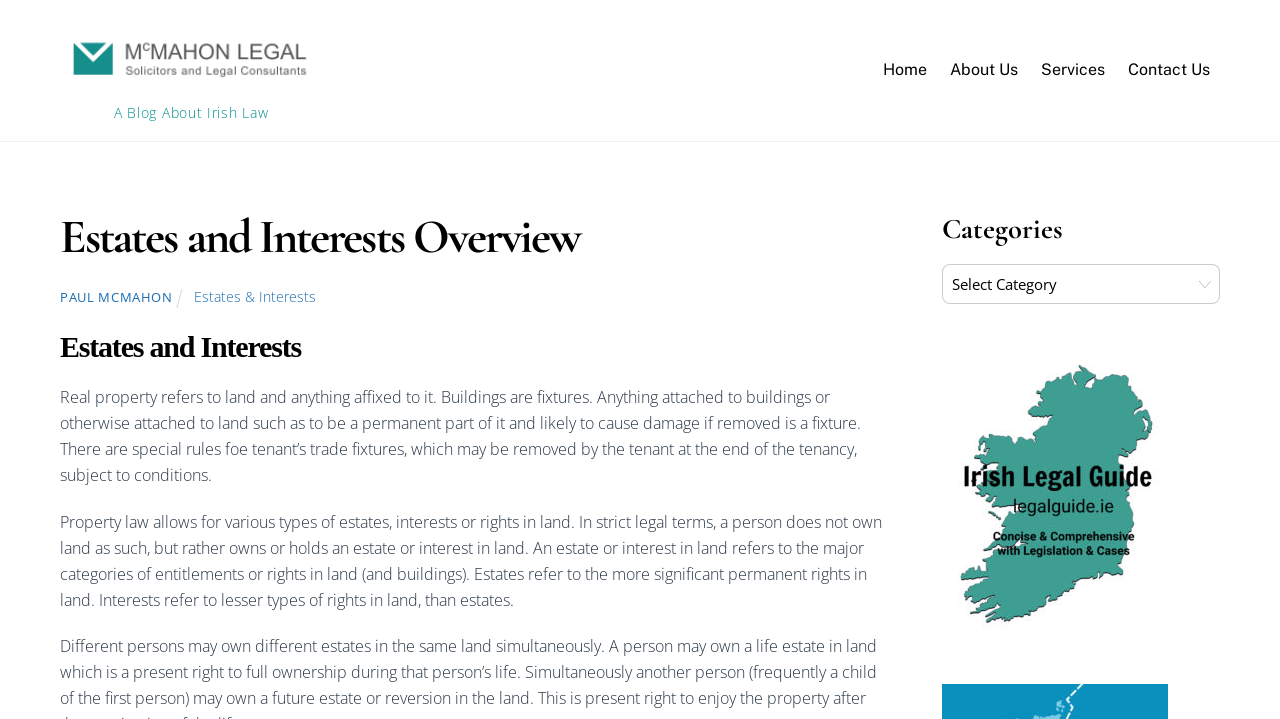Articulate a detailed summary of the webpage's content and design.

The webpage is about Estates and Interests Overview, specifically related to Irish Law. At the top left, there is a logo image of McMahon Legal (Solicitors) accompanied by a link with the same name. Below the logo, there is a static text "A Blog About Irish Law". 

On the top right, there is a navigation menu consisting of four links: "Home", "About Us", "Services", and "Contact Us", arranged horizontally from left to right.

The main content of the webpage is divided into two sections. The first section has a heading "Estates and Interests Overview" at the top, followed by a link with the same name. Below the heading, there are three links: "PAUL MCMAHON", "Estates & Interests", and another "Estates and Interests Overview". 

The second section has a heading "Estates and Interests" followed by two blocks of static text. The first block explains the concept of real property, fixtures, and tenant's trade fixtures. The second block discusses property law, estates, interests, and rights in land.

On the right side of the webpage, there is a section with a heading "Categories" and a combobox below it, allowing users to select categories. At the bottom of this section, there is an empty link.